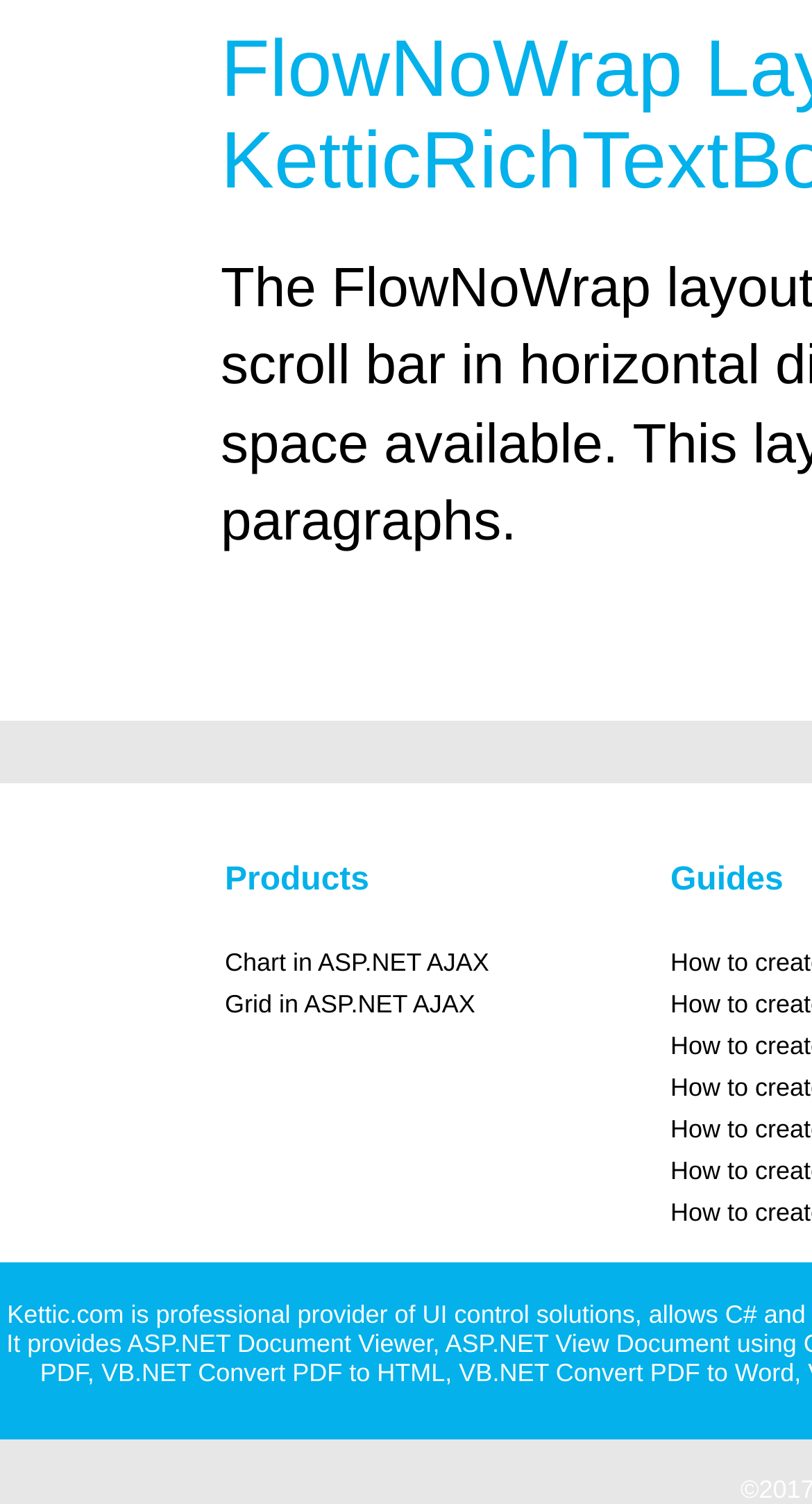Determine the bounding box coordinates of the UI element that matches the following description: "ASP.NET Document Viewer". The coordinates should be four float numbers between 0 and 1 in the format [left, top, right, bottom].

[0.157, 0.883, 0.533, 0.903]